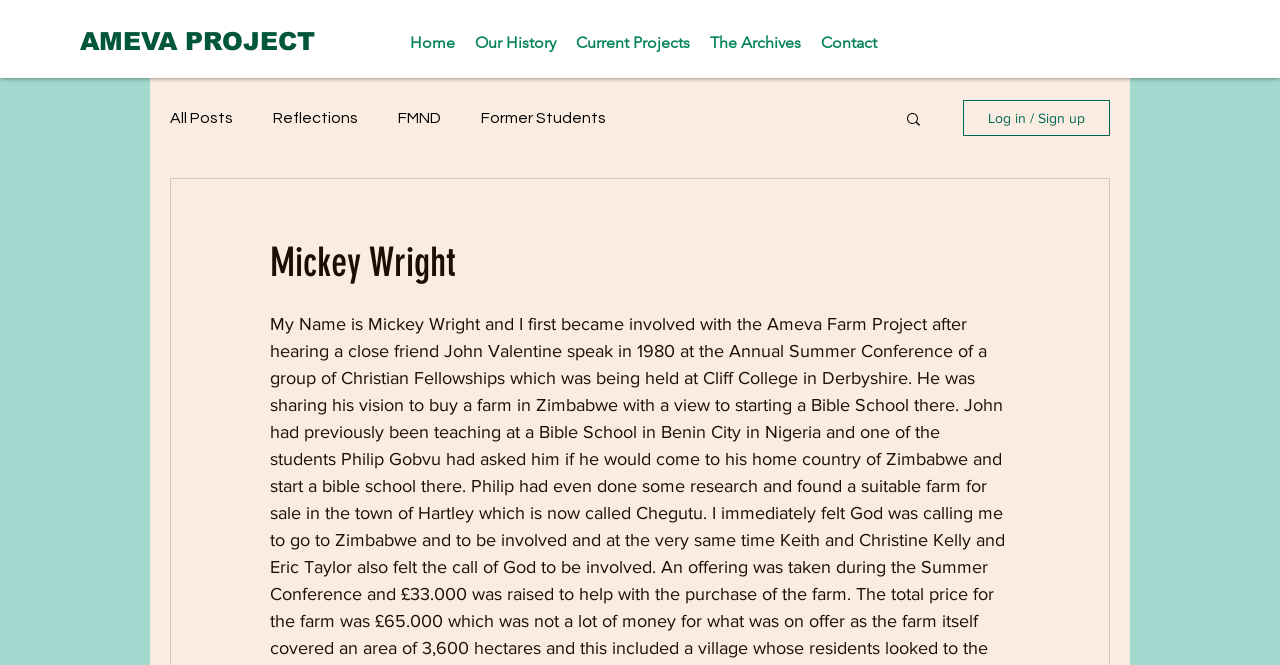What are the main sections of the website?
By examining the image, provide a one-word or phrase answer.

Site, blog